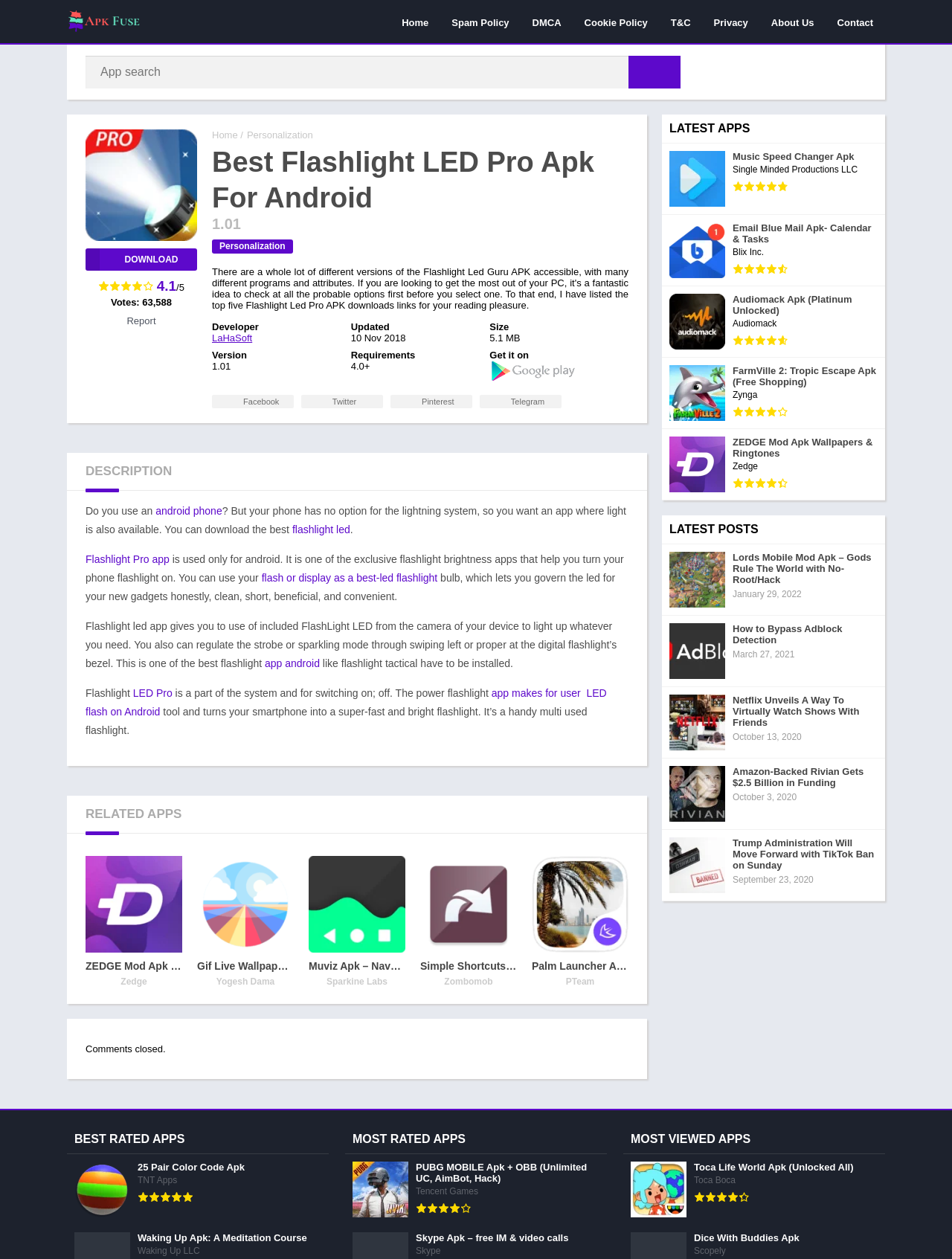Describe all the key features and sections of the webpage thoroughly.

This webpage is about downloading the Best Flashlight LED Pro Apk for Android phones. At the top, there is a navigation menu with links to "Home", "Spam Policy", "DMCA", "Cookie Policy", "T&C", "Privacy", and "About Us". Below this, there is a search bar with a button to search for apps.

The main content of the page is divided into sections. The first section displays the app's details, including its name, version, rating, and download link. There is also a brief description of the app, which is a flashlight app that can be used on Android phones.

Below this, there are social media links to Facebook, Twitter, Pinterest, and Telegram. The next section is the app's description, which explains that the app can be used to turn the phone's flashlight on and off, and that it has a strobe or sparkling mode.

The page also has a section for related apps, which lists several other apps that can be downloaded. These apps include ZEDGE Mod Apk, Gif Live Wallpapers Apk, Muviz Apk, and others.

On the right side of the page, there are three sections: "LATEST APPS", "LATEST POSTS", and "BEST RATED APPS". These sections list links to other apps and articles on the website.

At the bottom of the page, there is a notice that comments are closed.